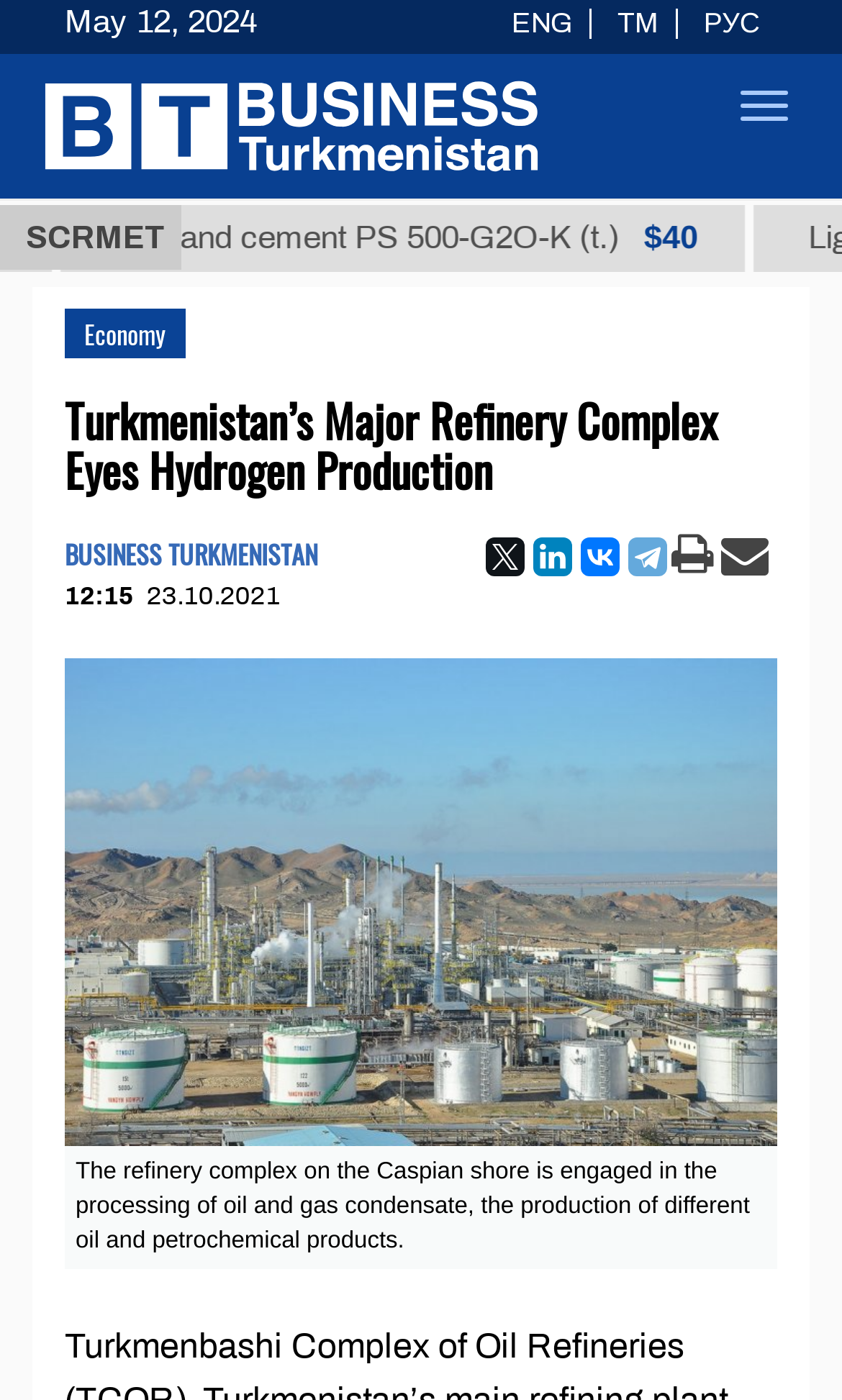What is the date of the article?
Based on the image, give a concise answer in the form of a single word or short phrase.

23.10.2021